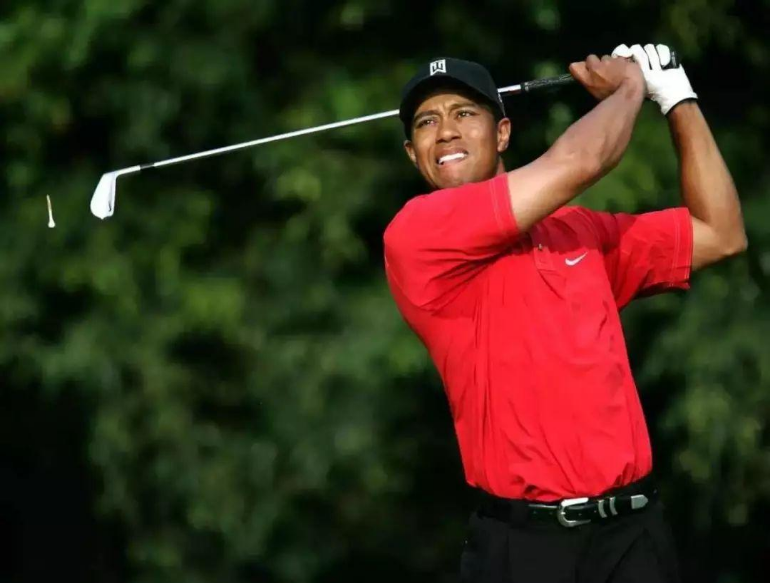Explain what is happening in the image with as much detail as possible.

This dynamic image captures a professional golfer, poised and focused, as he executes a powerful swing on the golf course. Dressed in a vibrant red shirt and a black cap, he embodies the intensity and composure required in the game. The background, blurred but green, emphasizes the athlete's concentration and the importance of each shot in high-stakes situations. Reflecting on the essence of professional play, the image illustrates the thematic focus on strategy and preparation in golf, highlighting the stark contrast between seasoned players, who employ thoughtful tactics, and amateur golfers, who often lack such foresight. This moment encapsulates the dedication and seriousness that defines professional golf, reminding aspiring players of the commitment necessary to succeed in the sport.